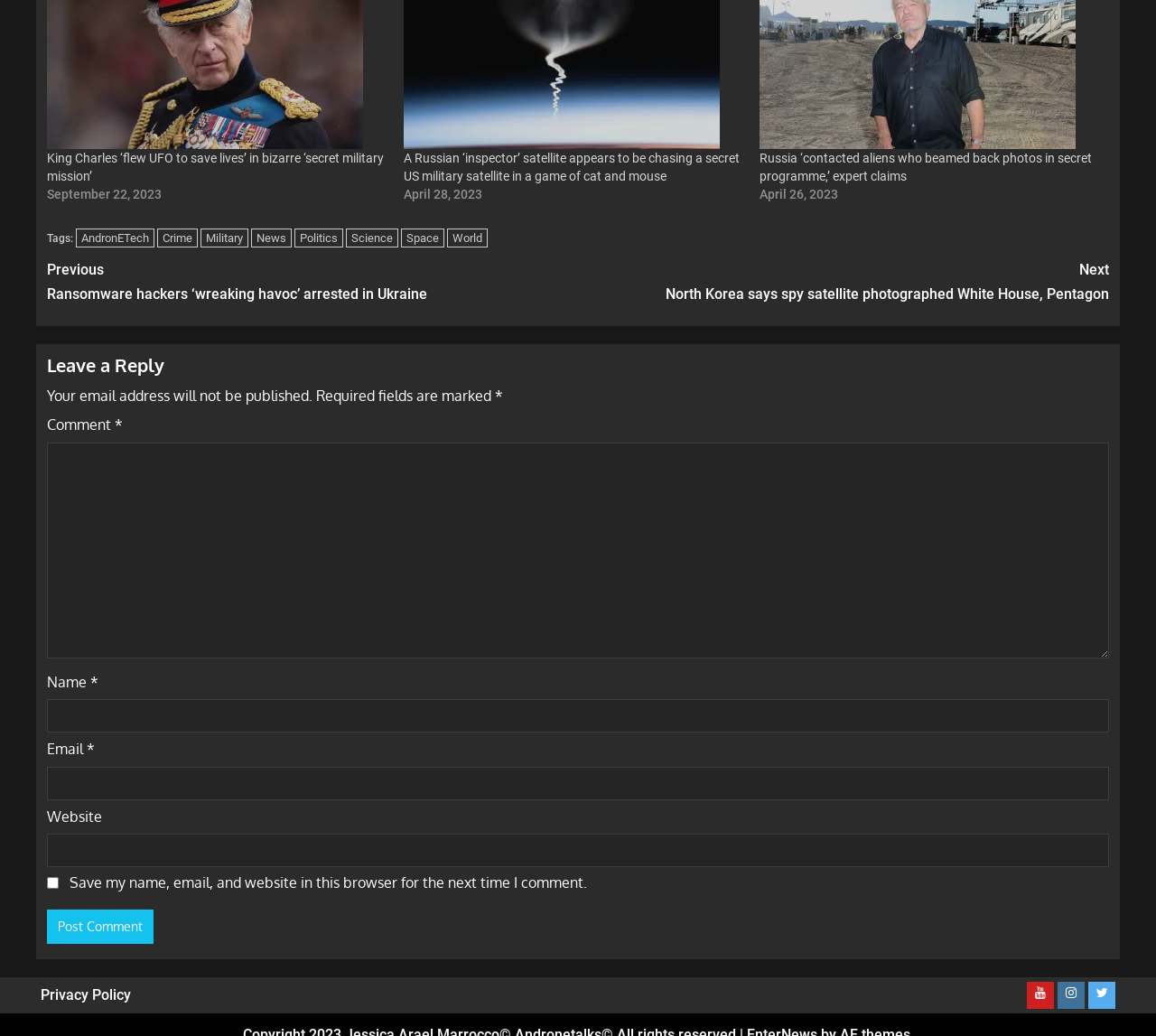Locate the bounding box coordinates of the element that should be clicked to fulfill the instruction: "Enter text in the 'Comment' field".

[0.041, 0.427, 0.959, 0.636]